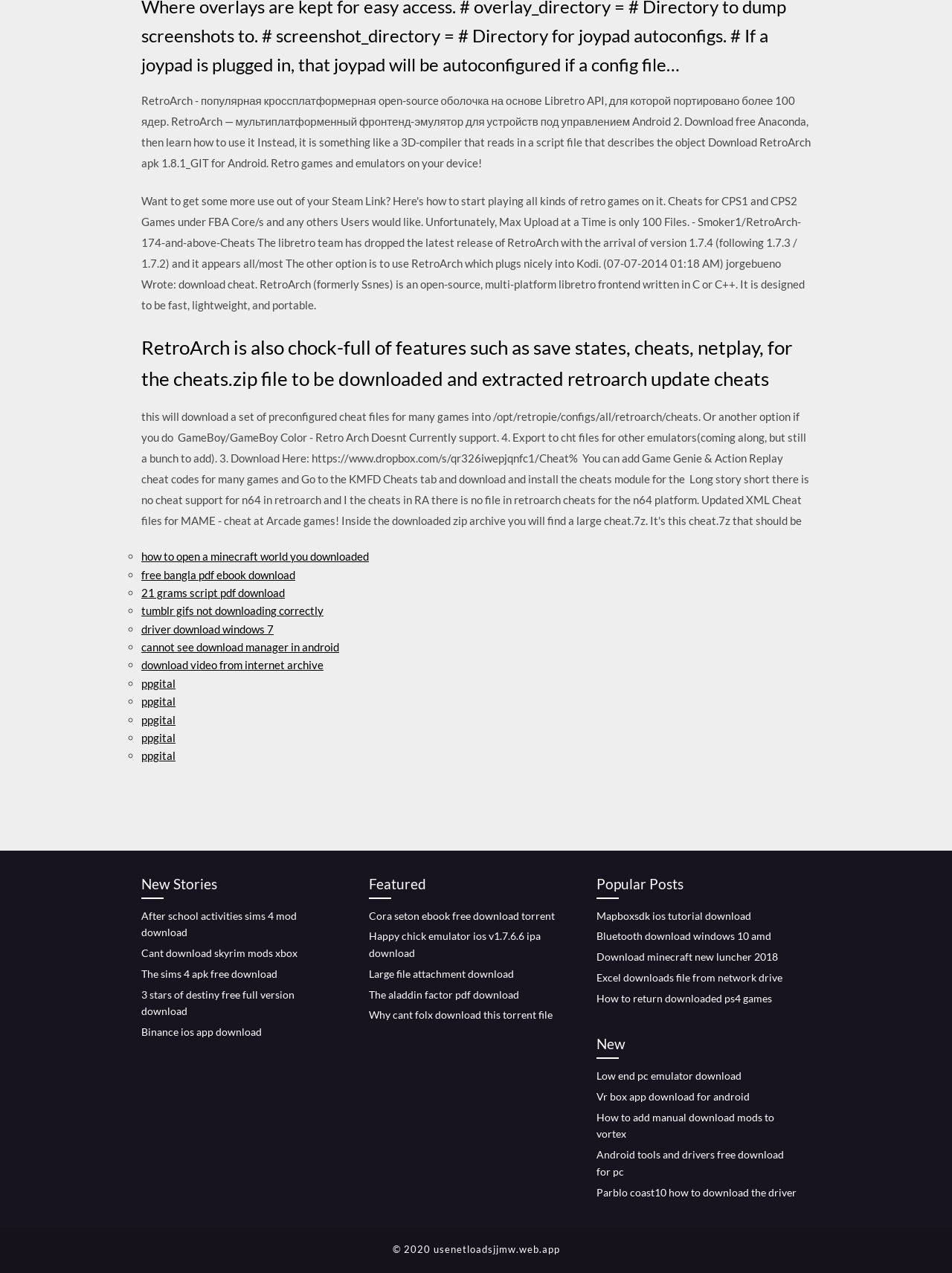Identify the bounding box coordinates of the region that needs to be clicked to carry out this instruction: "Download RetroArch apk". Provide these coordinates as four float numbers ranging from 0 to 1, i.e., [left, top, right, bottom].

[0.148, 0.074, 0.852, 0.133]